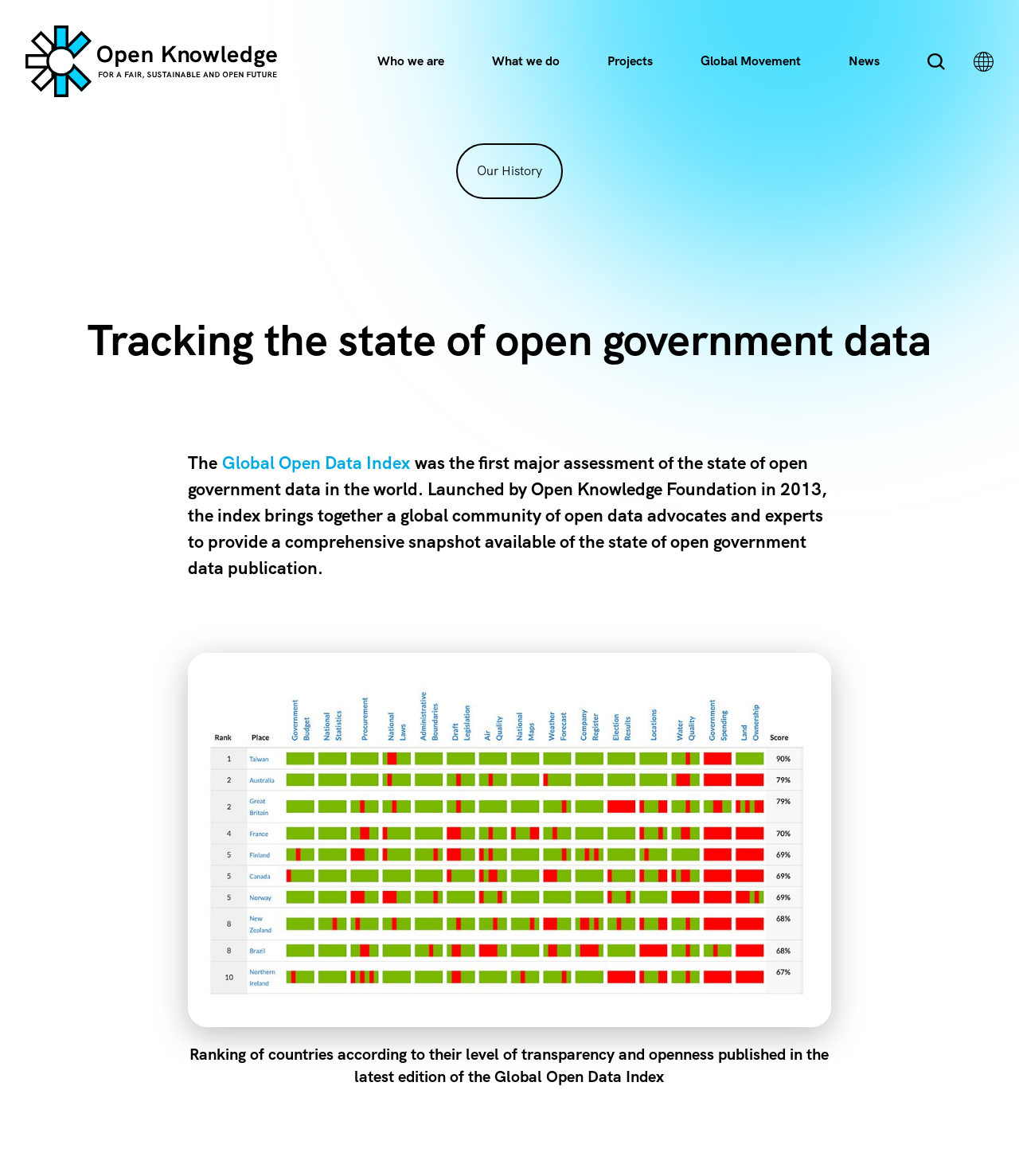What is shown in the figure on the webpage?
Look at the image and construct a detailed response to the question.

The answer can be found by looking at the figcaption element which describes the figure as 'Ranking of countries according to their level of transparency and openness published in the latest edition of the Global Open Data Index'.